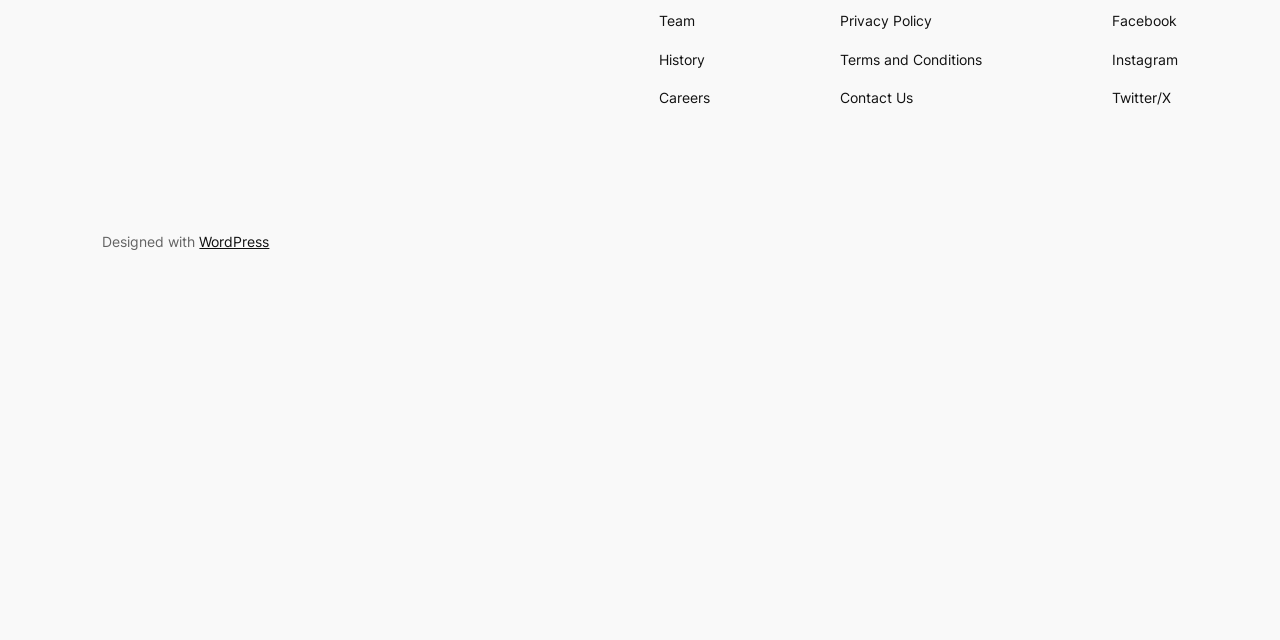Please find the bounding box coordinates (top-left x, top-left y, bottom-right x, bottom-right y) in the screenshot for the UI element described as follows: Twitter/X

[0.868, 0.136, 0.915, 0.171]